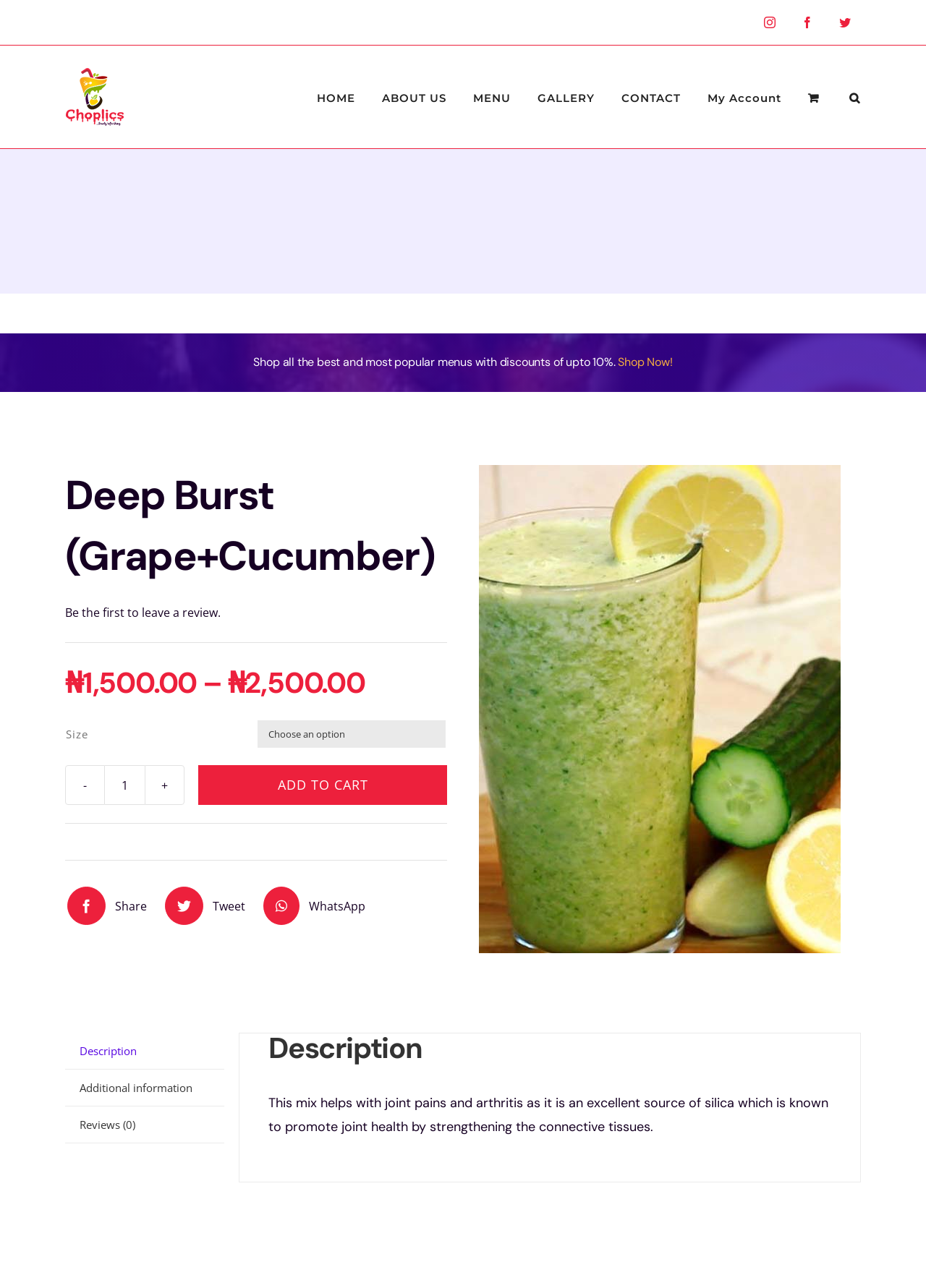Locate the bounding box coordinates of the segment that needs to be clicked to meet this instruction: "Share on Facebook".

[0.069, 0.686, 0.159, 0.721]